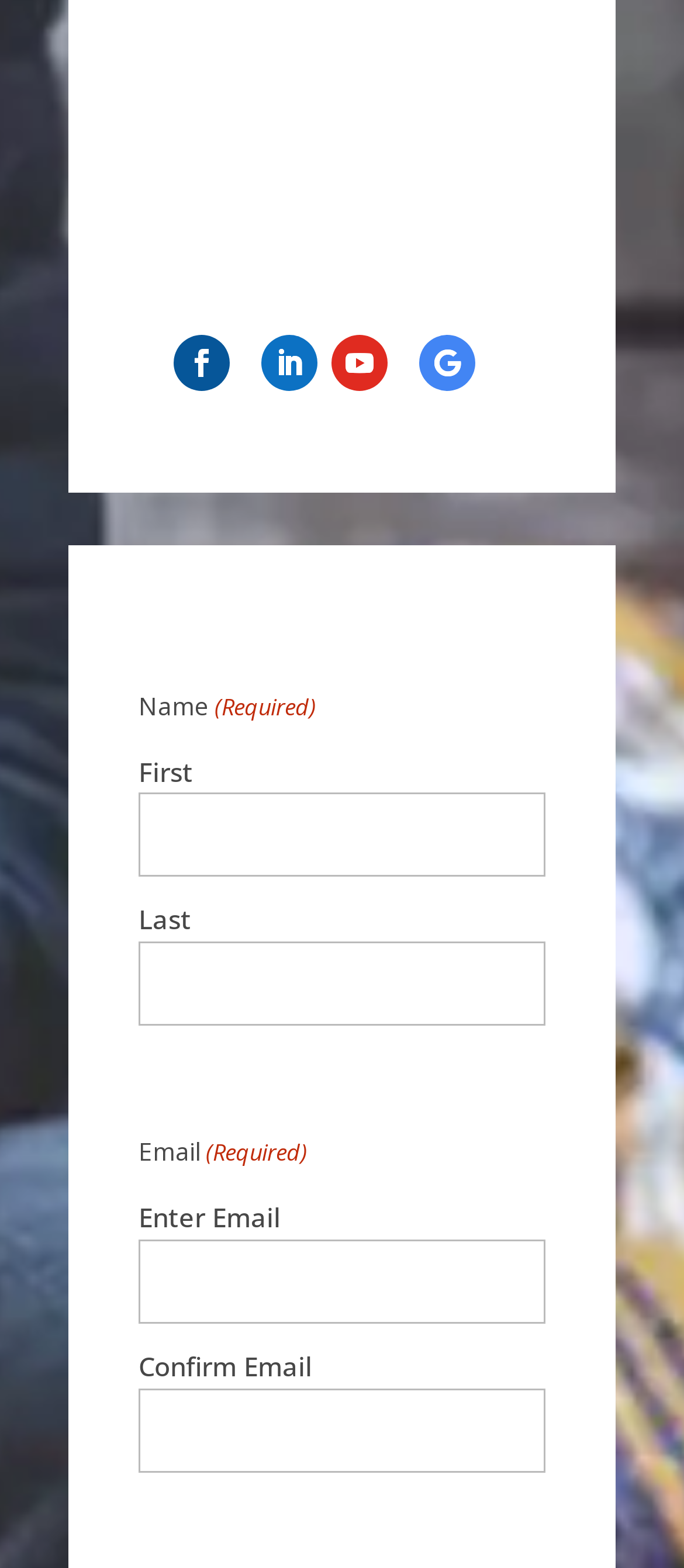Respond with a single word or short phrase to the following question: 
How many required input fields are there?

4